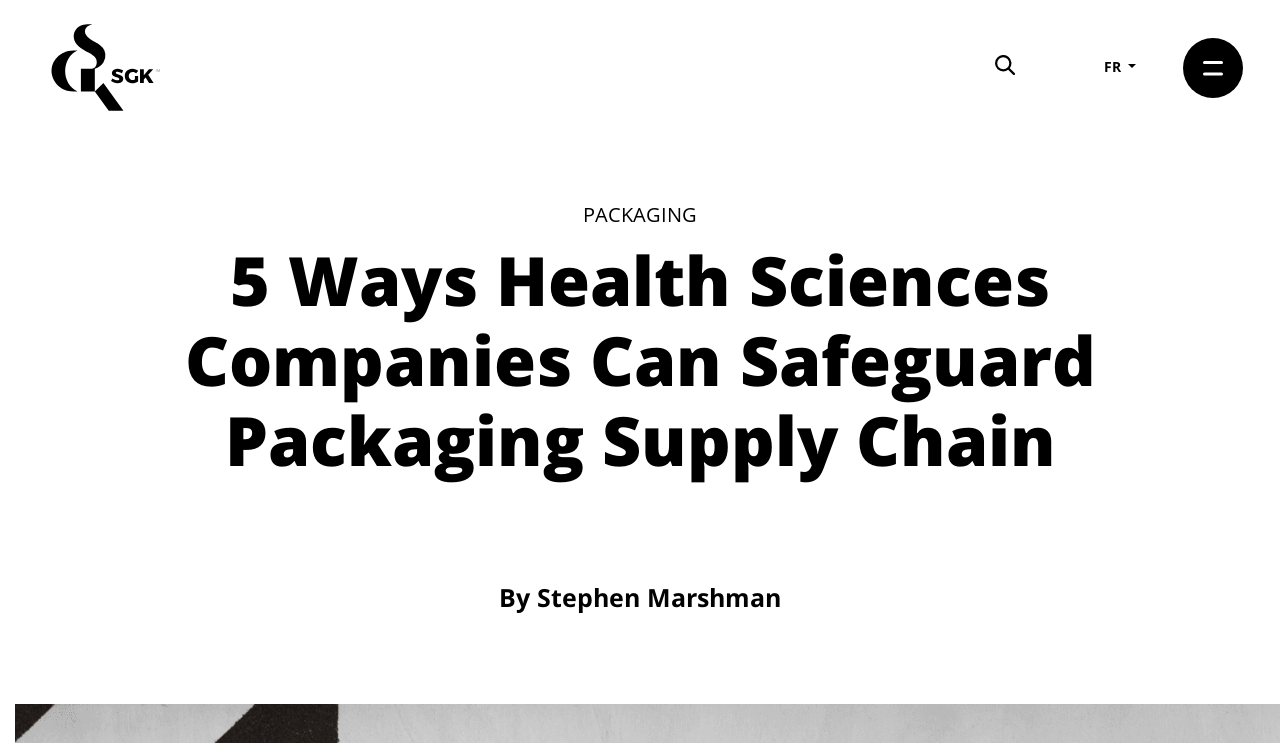Provide a short answer to the following question with just one word or phrase: Is there a search function on the webpage?

Yes